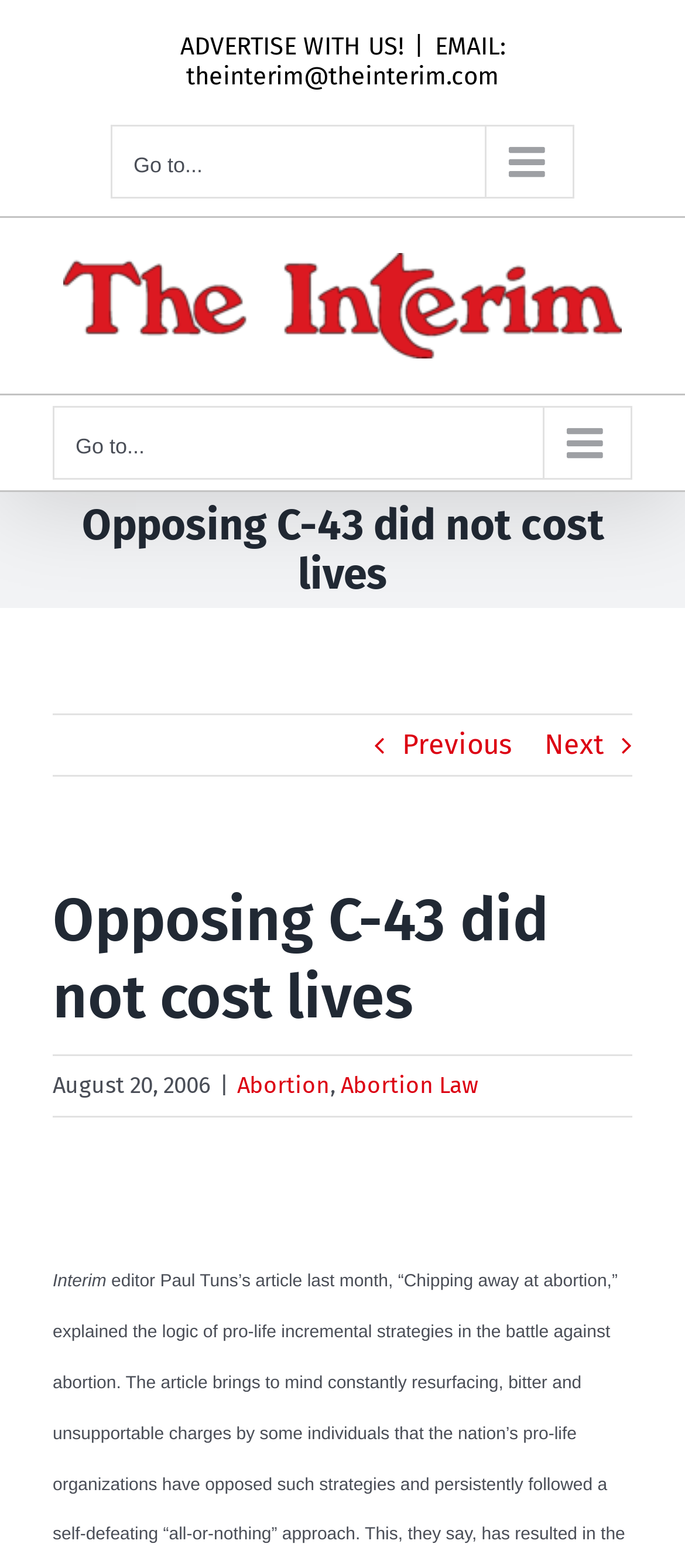Find the coordinates for the bounding box of the element with this description: "Next".

[0.795, 0.456, 0.882, 0.494]